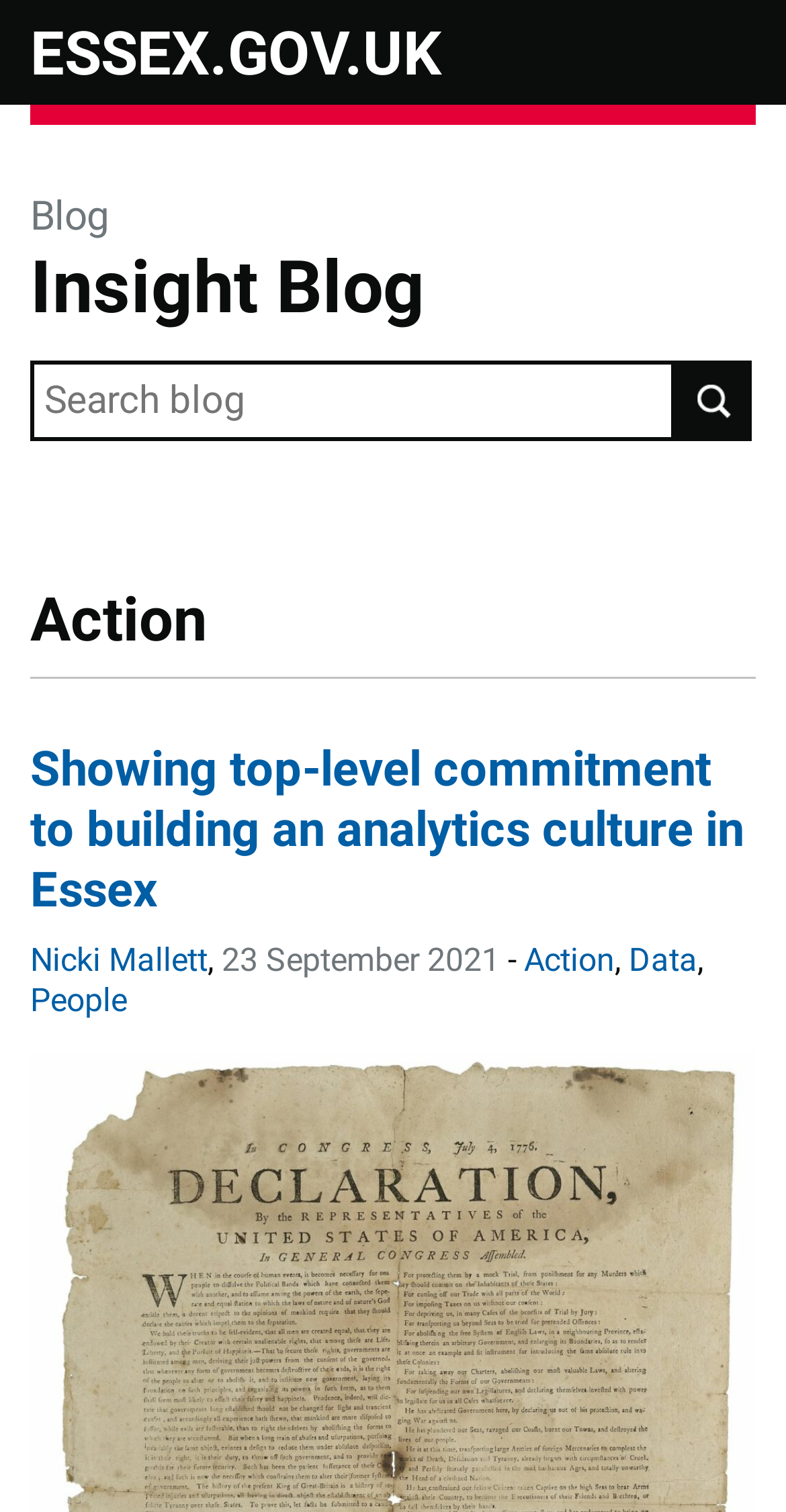Identify the bounding box coordinates of the element that should be clicked to fulfill this task: "Explore the 'People' category". The coordinates should be provided as four float numbers between 0 and 1, i.e., [left, top, right, bottom].

[0.038, 0.648, 0.162, 0.674]